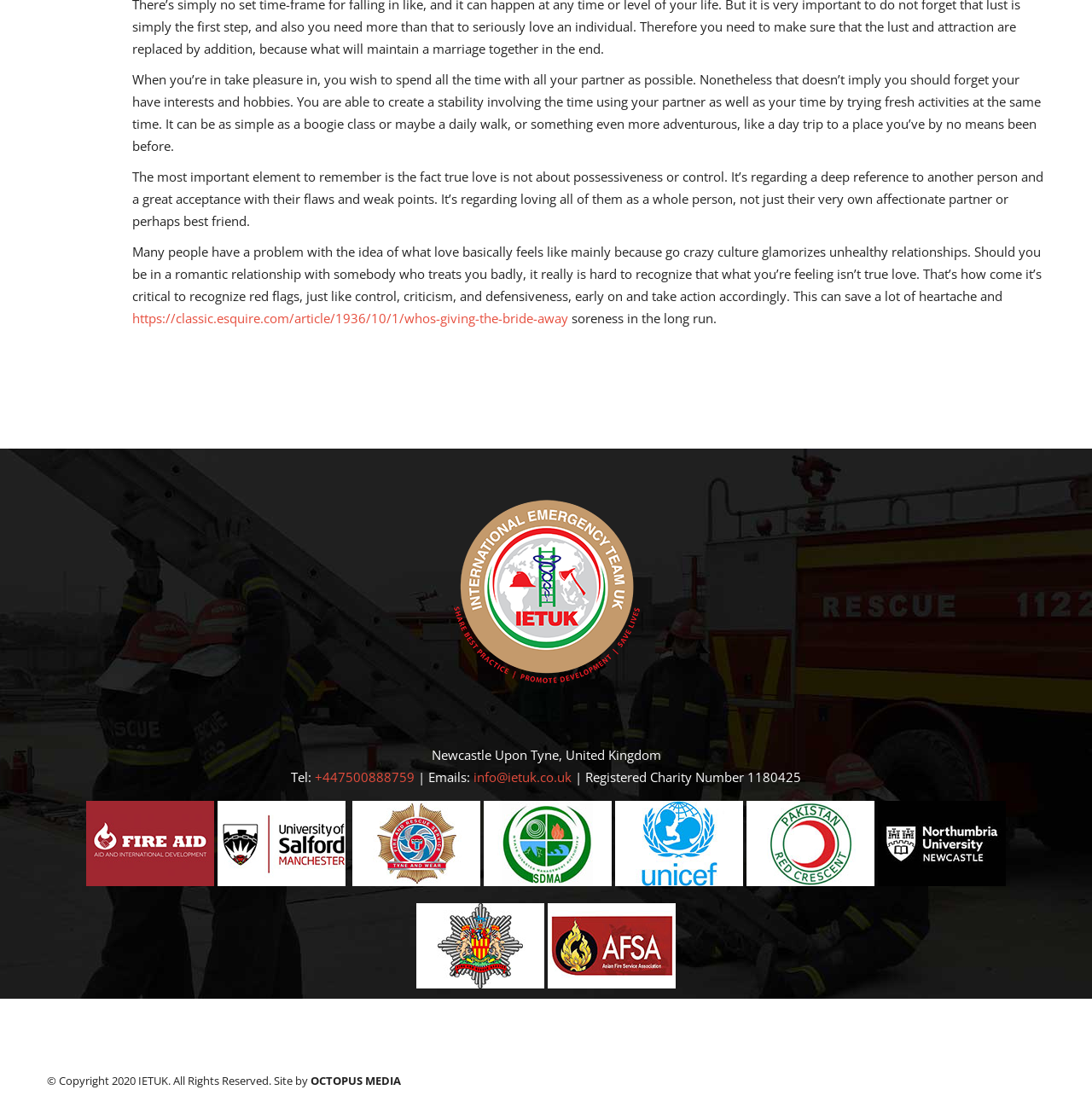Determine the bounding box coordinates for the HTML element mentioned in the following description: "Remote jobs". The coordinates should be a list of four floats ranging from 0 to 1, represented as [left, top, right, bottom].

None